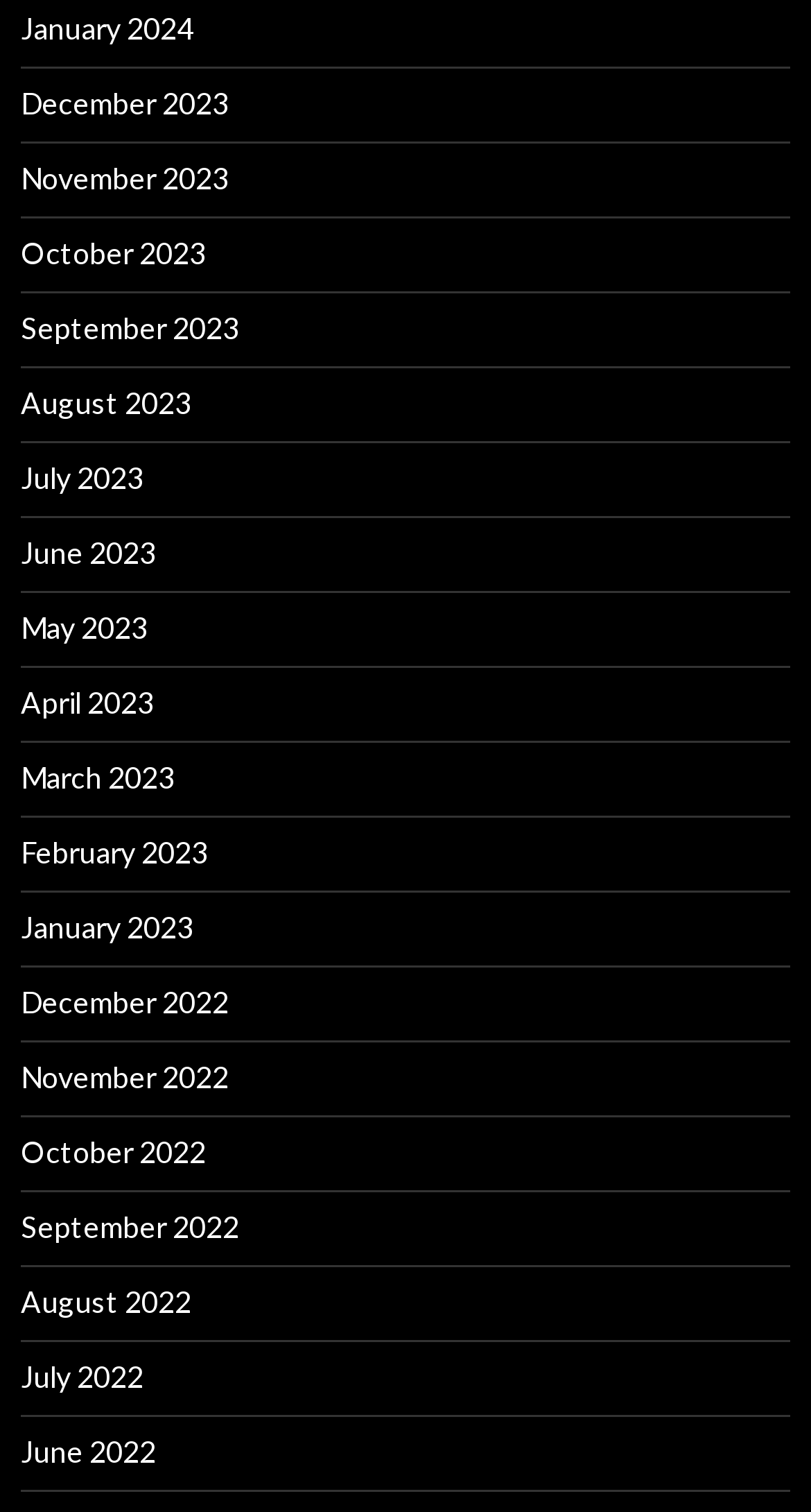Find the bounding box coordinates of the element I should click to carry out the following instruction: "browse November 2023".

[0.026, 0.106, 0.282, 0.13]